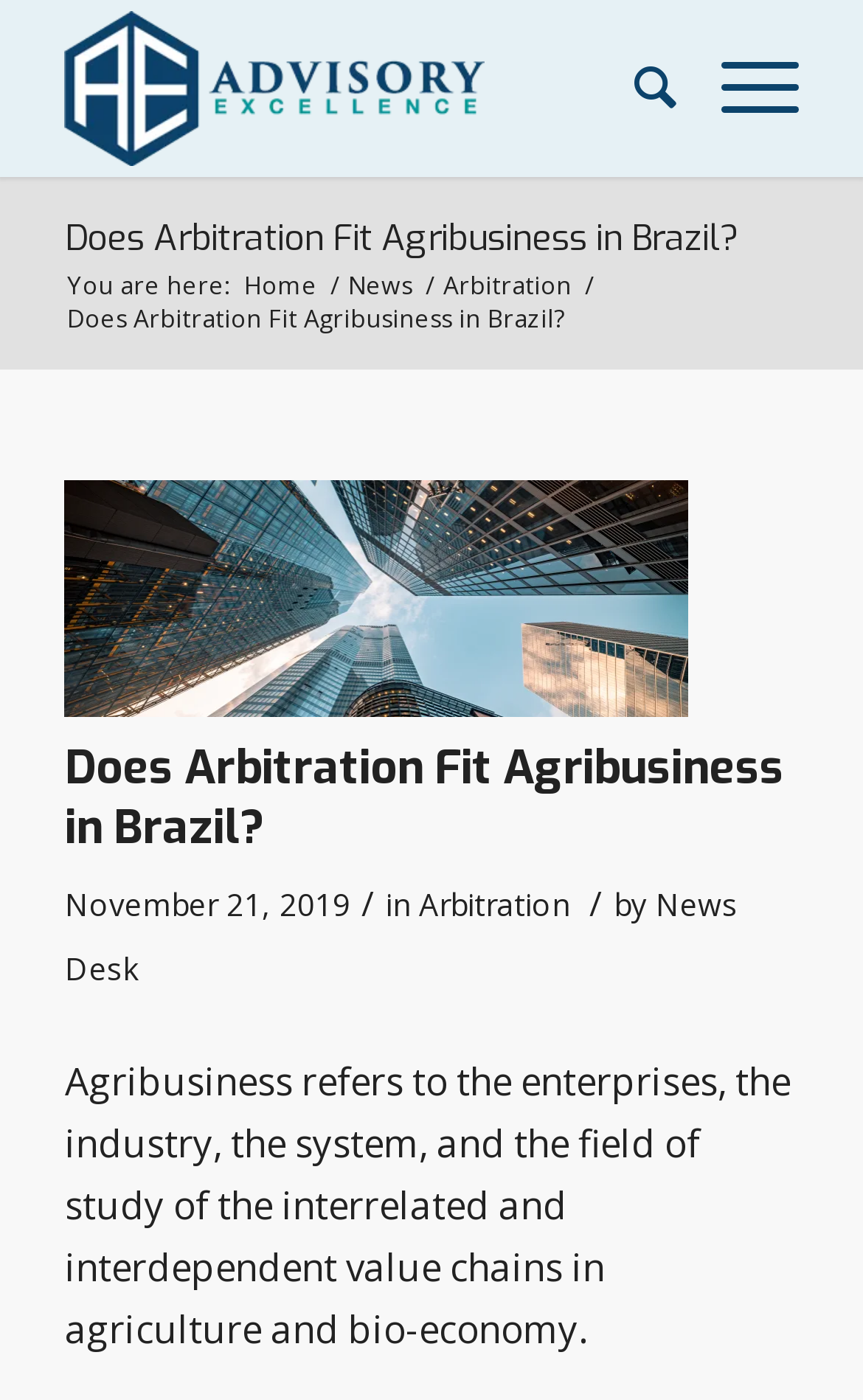Provide your answer in one word or a succinct phrase for the question: 
What is the website's logo?

Advisory Excellence